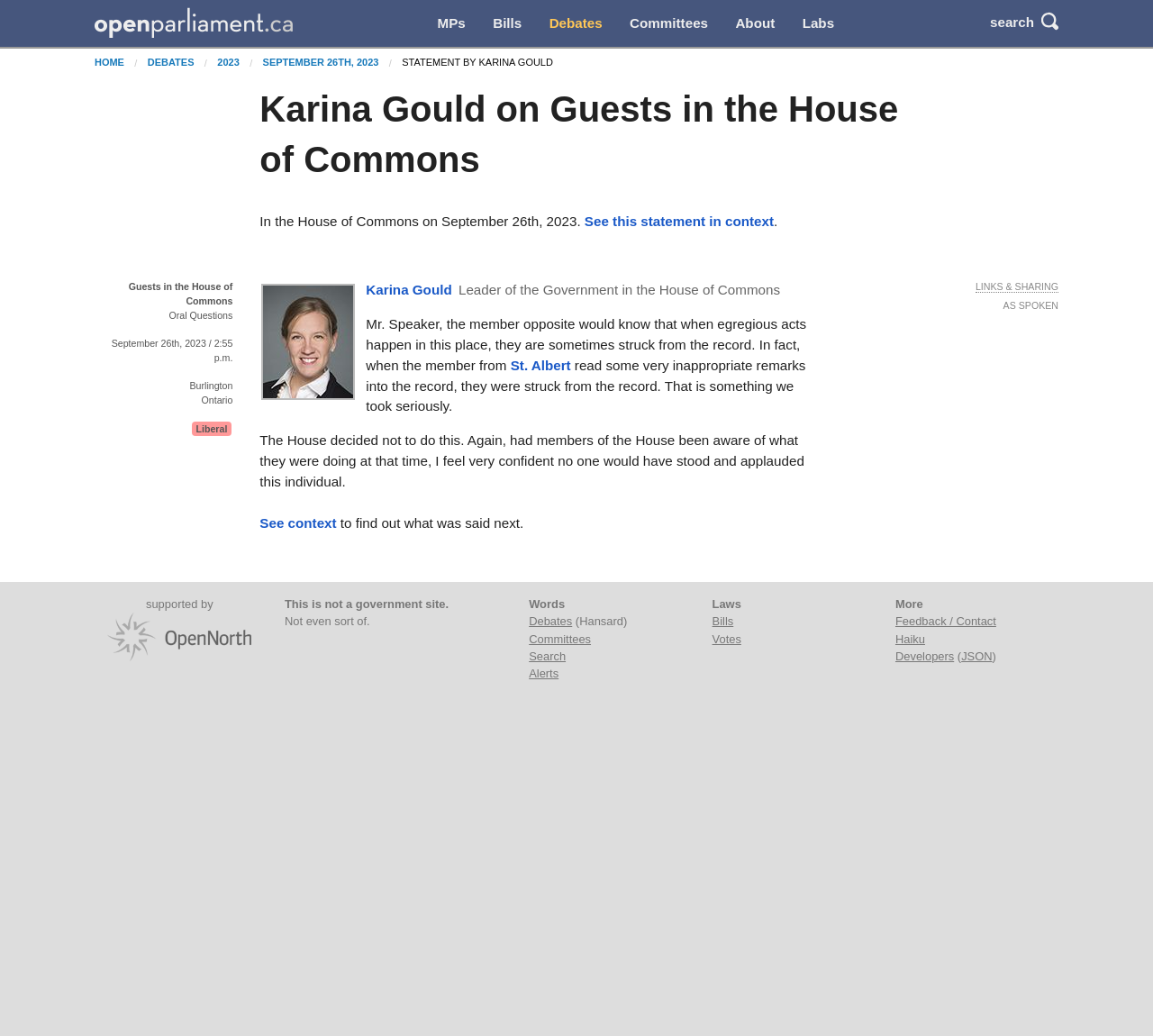Using the description "September 26th, 2023", predict the bounding box of the relevant HTML element.

[0.228, 0.055, 0.328, 0.065]